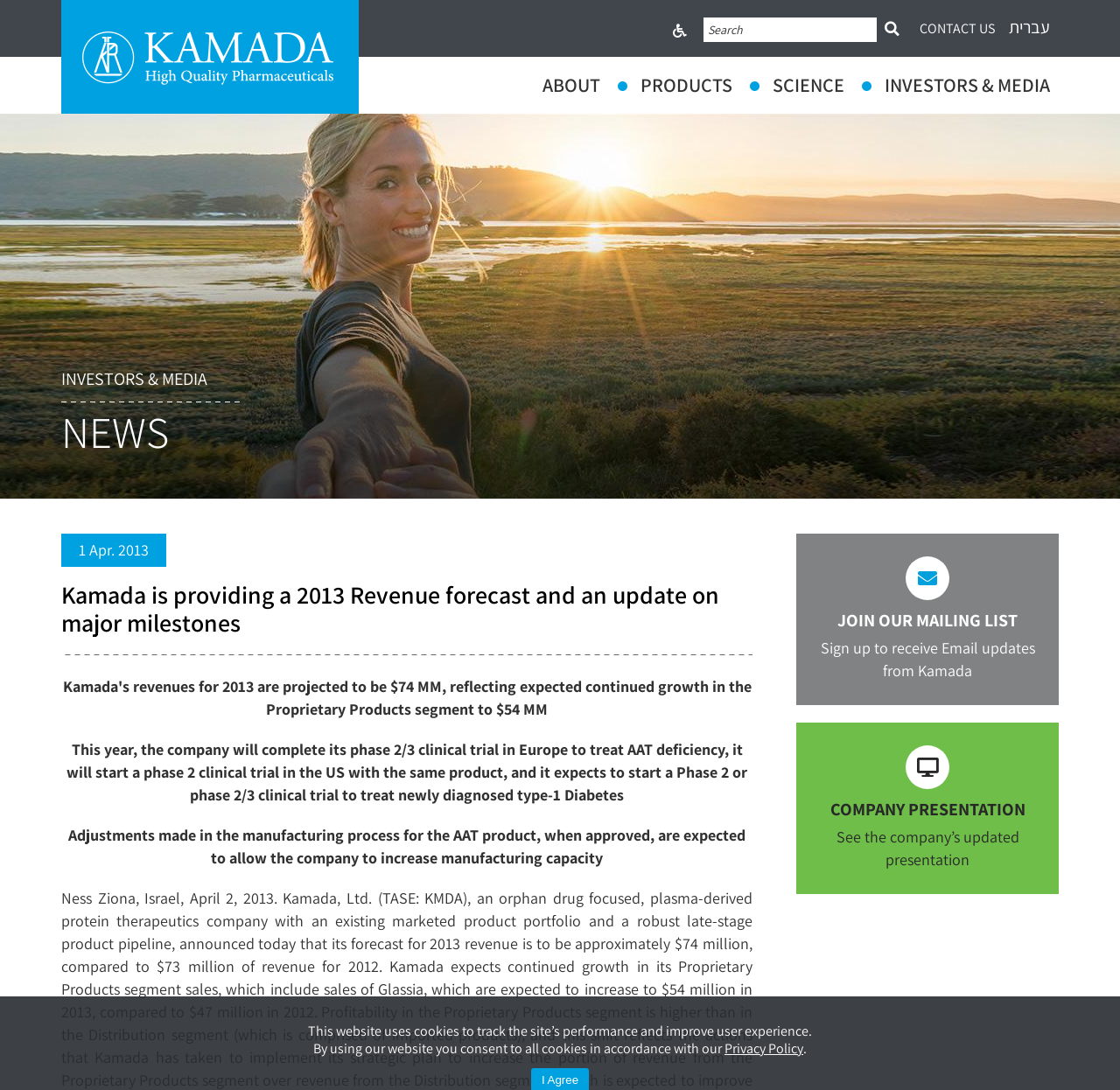Determine the bounding box coordinates of the region to click in order to accomplish the following instruction: "Go to homepage". Provide the coordinates as four float numbers between 0 and 1, specifically [left, top, right, bottom].

[0.055, 0.0, 0.32, 0.104]